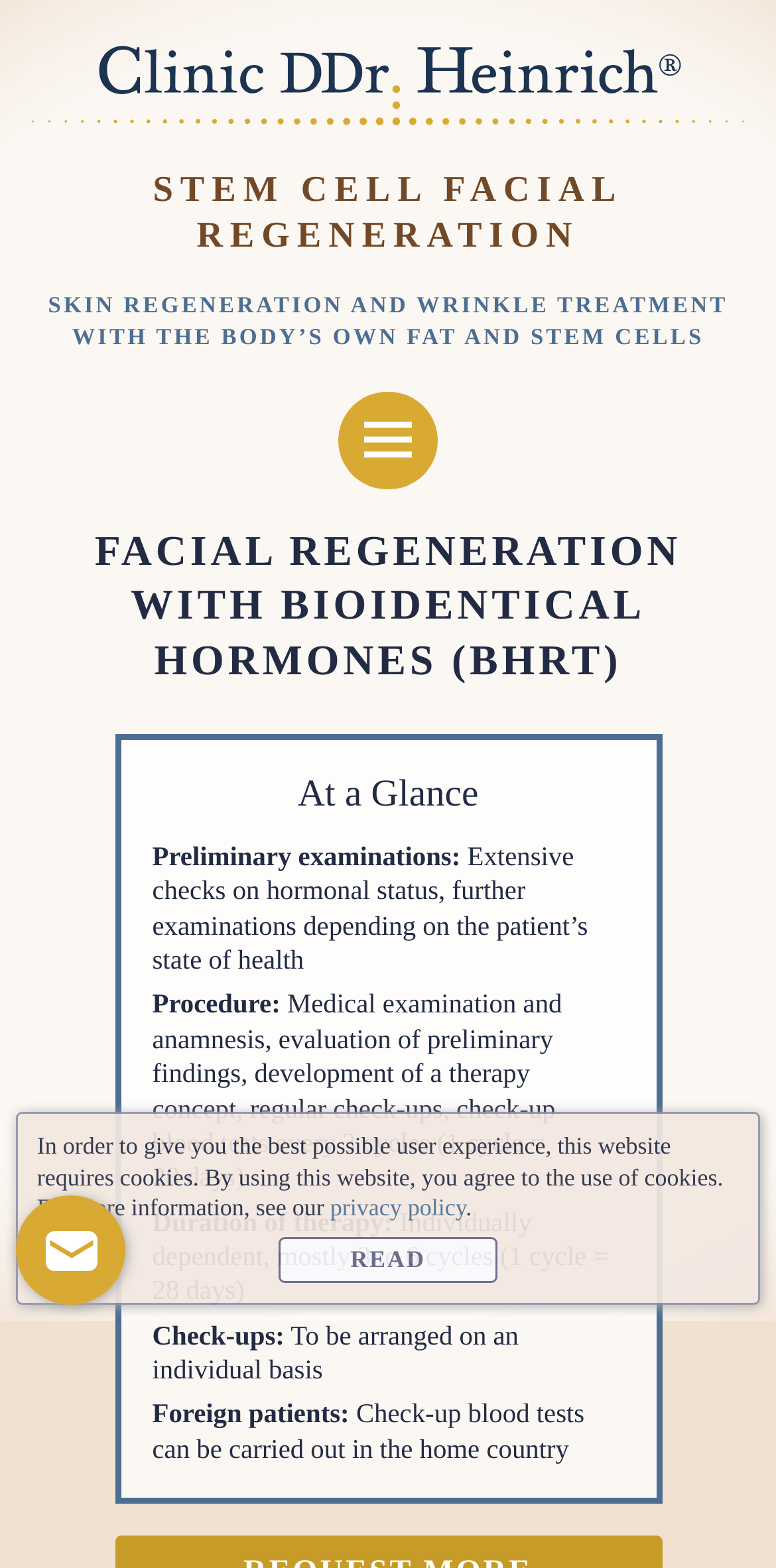Find and generate the main title of the webpage.

FACIAL REGENERATION WITH BIOIDENTICAL HORMONES (BHRT)